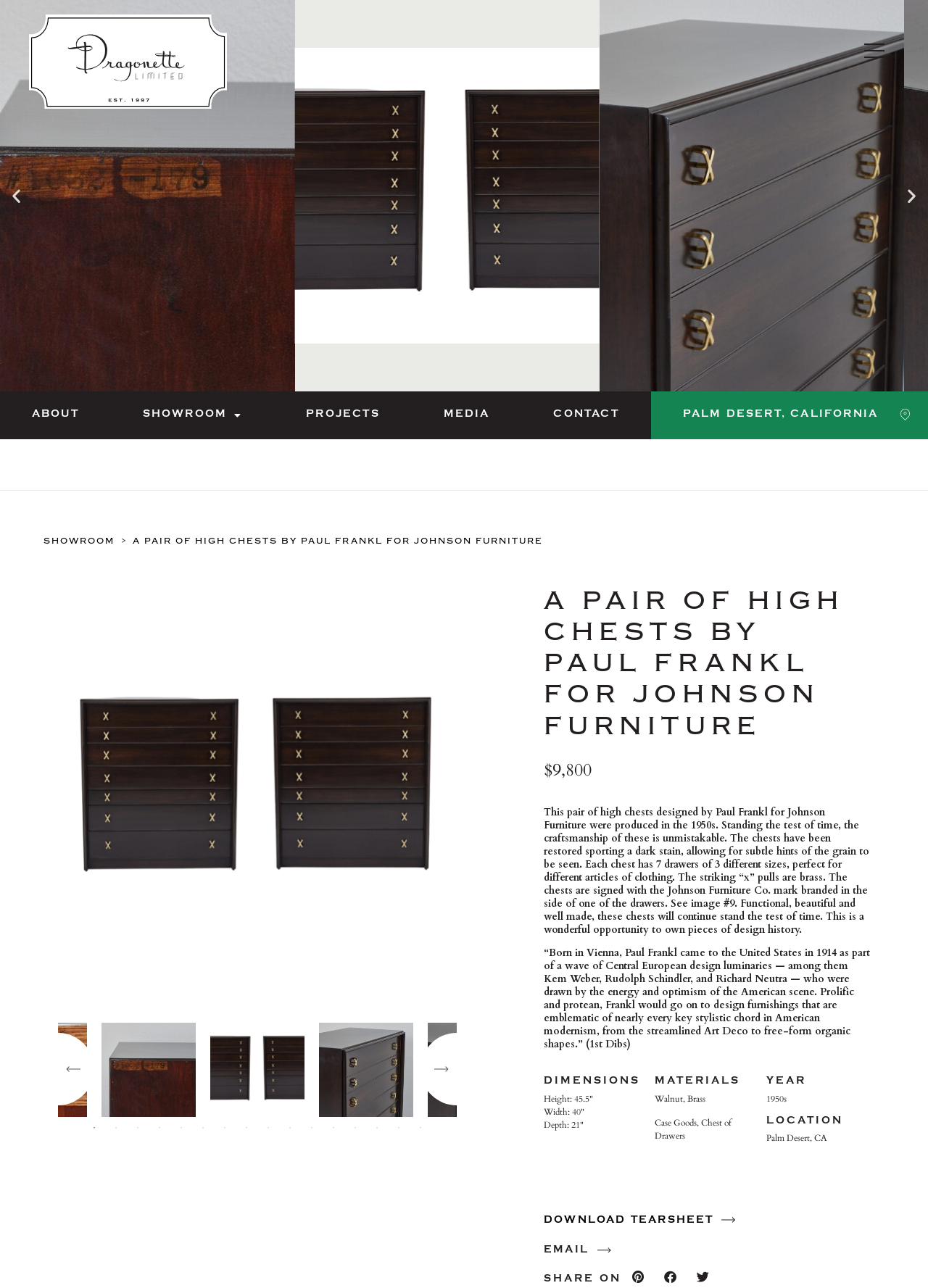Identify the bounding box coordinates of the clickable region necessary to fulfill the following instruction: "Click on the 'Reviews (0)' tab". The bounding box coordinates should be four float numbers between 0 and 1, i.e., [left, top, right, bottom].

None